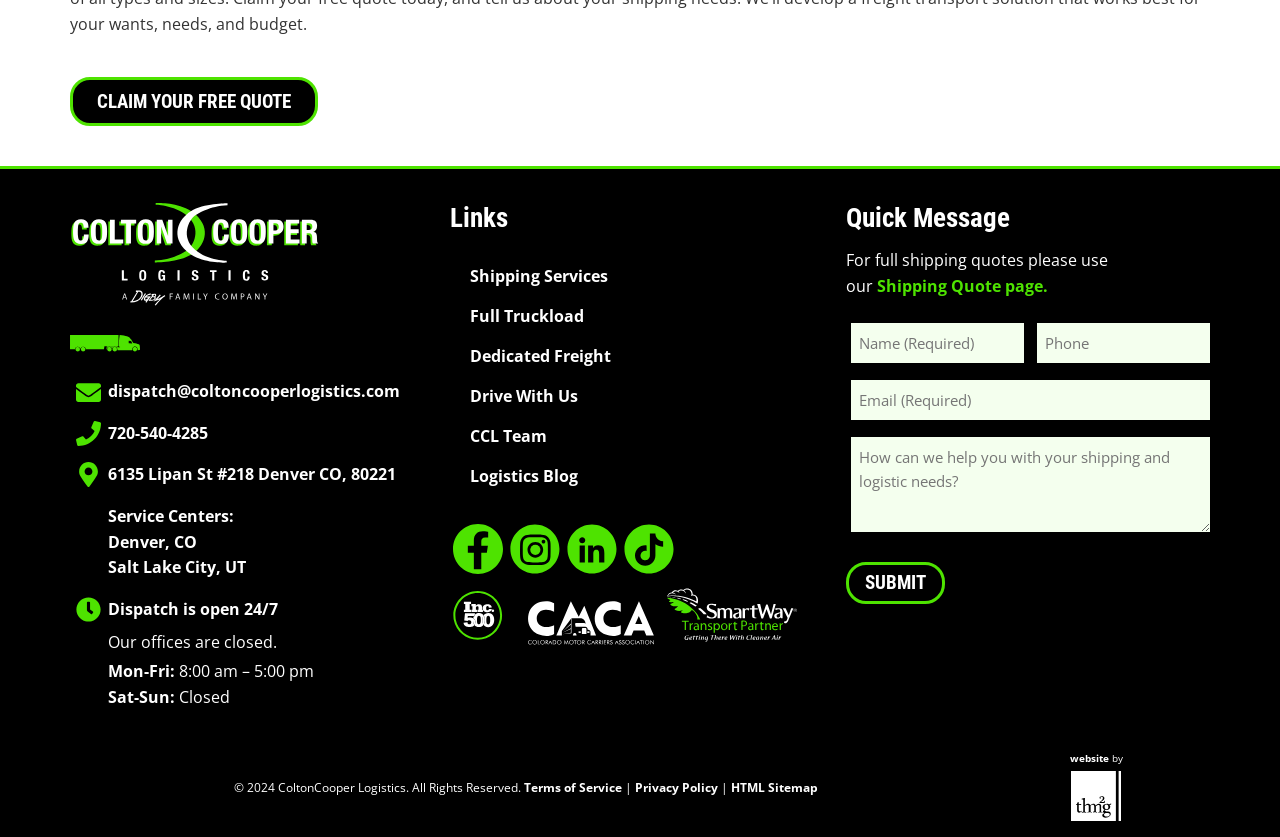Please specify the bounding box coordinates of the area that should be clicked to accomplish the following instruction: "Click the 'CLAIM YOUR FREE QUOTE' link". The coordinates should consist of four float numbers between 0 and 1, i.e., [left, top, right, bottom].

[0.055, 0.092, 0.248, 0.151]